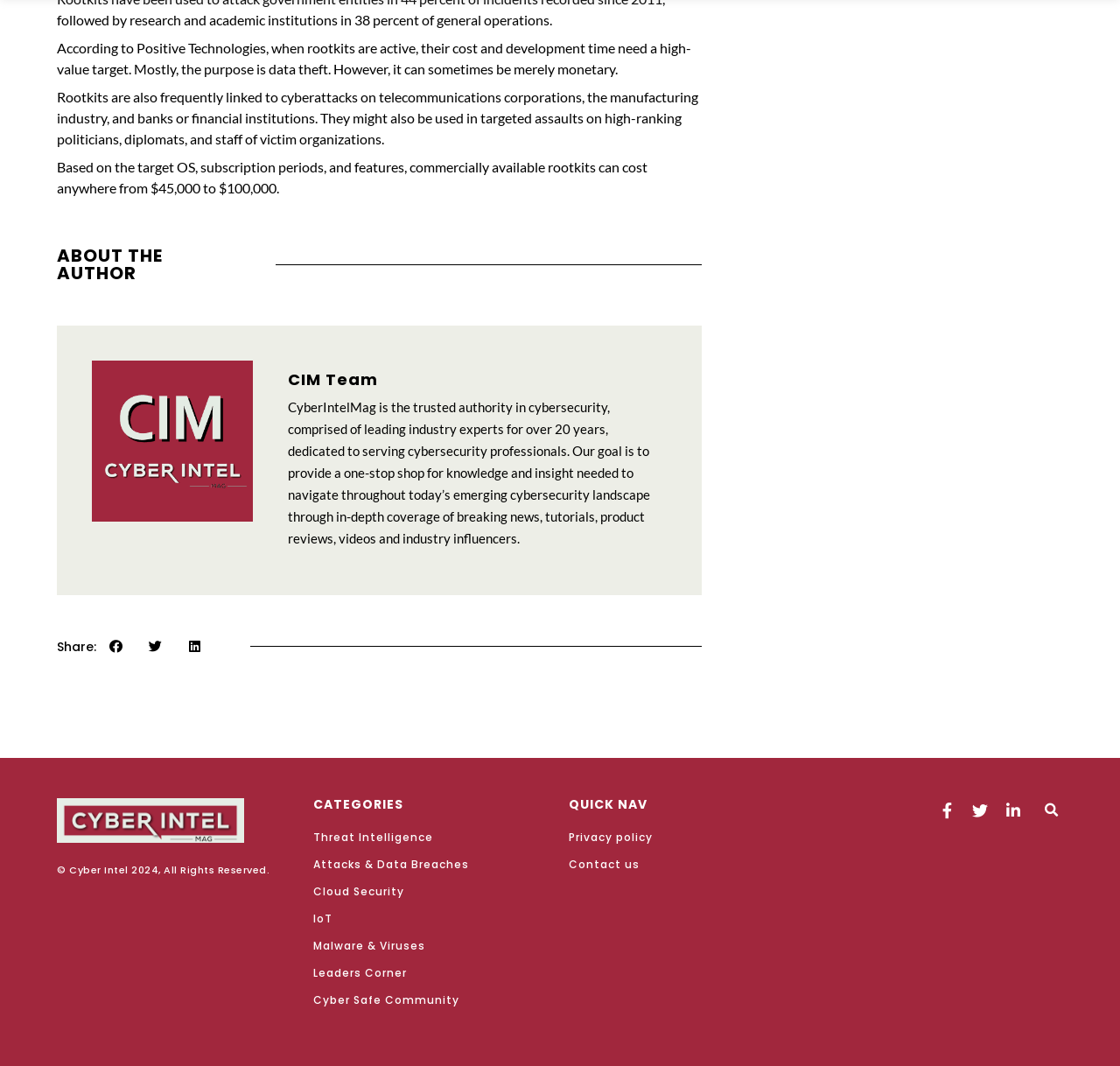What is the cost range of commercially available rootkits?
Please elaborate on the answer to the question with detailed information.

The text states that 'Based on the target OS, subscription periods, and features, commercially available rootkits can cost anywhere from $45,000 to $100,000.' This provides a specific cost range for commercially available rootkits.